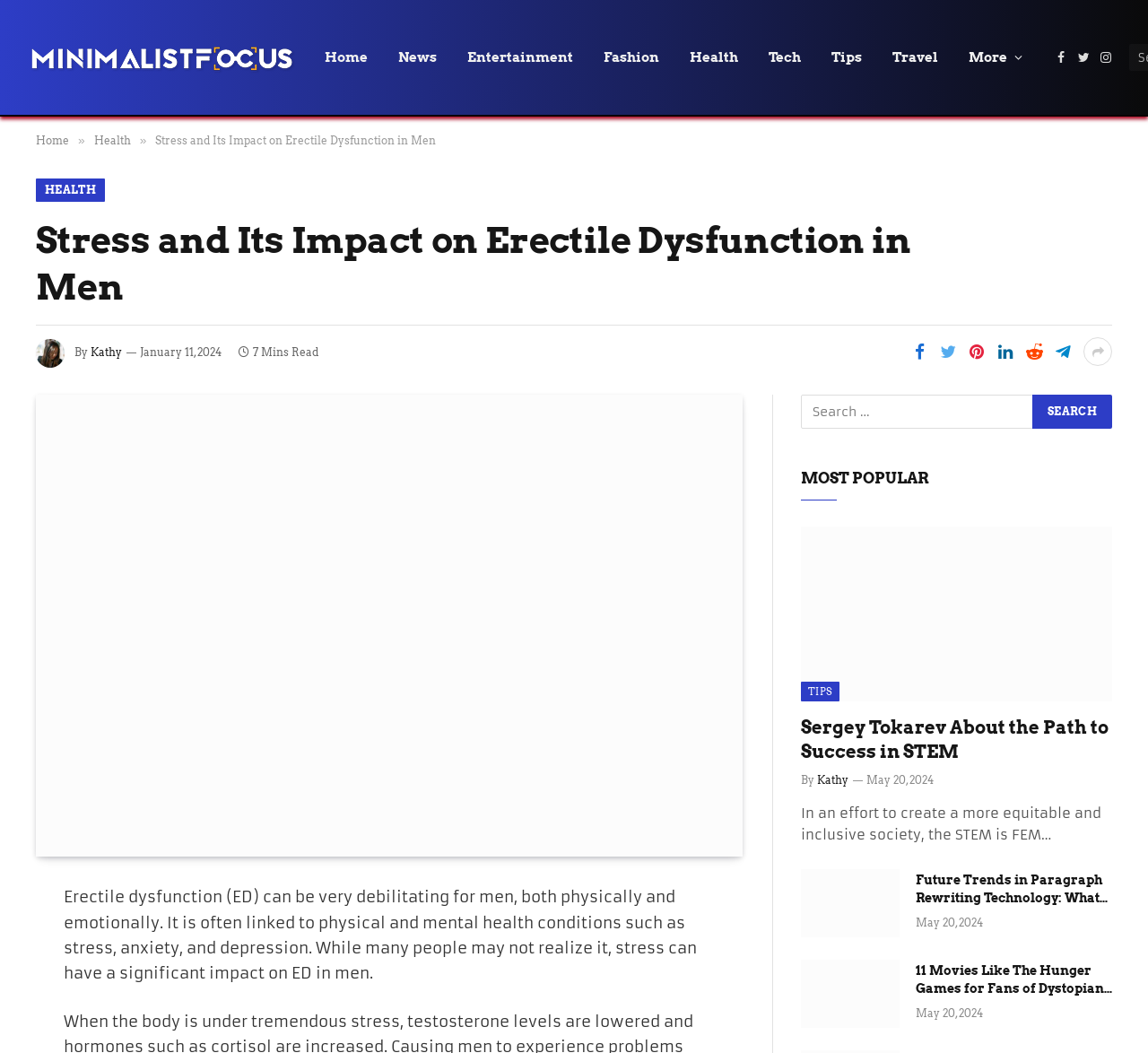Find the bounding box coordinates of the element's region that should be clicked in order to follow the given instruction: "Learn more about the website's affiliation with Amazon". The coordinates should consist of four float numbers between 0 and 1, i.e., [left, top, right, bottom].

None